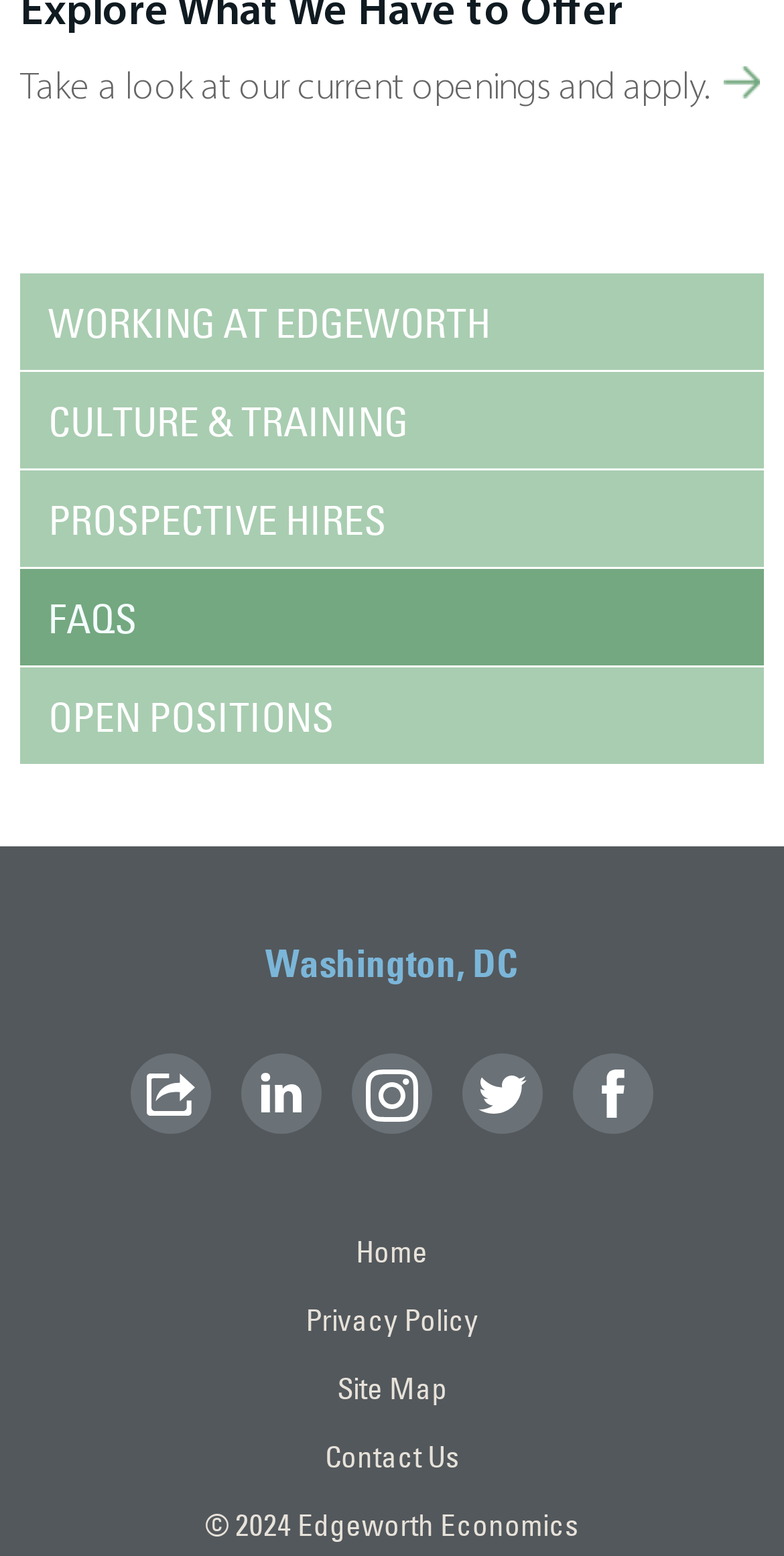How many job location links are available?
Answer the question with just one word or phrase using the image.

1